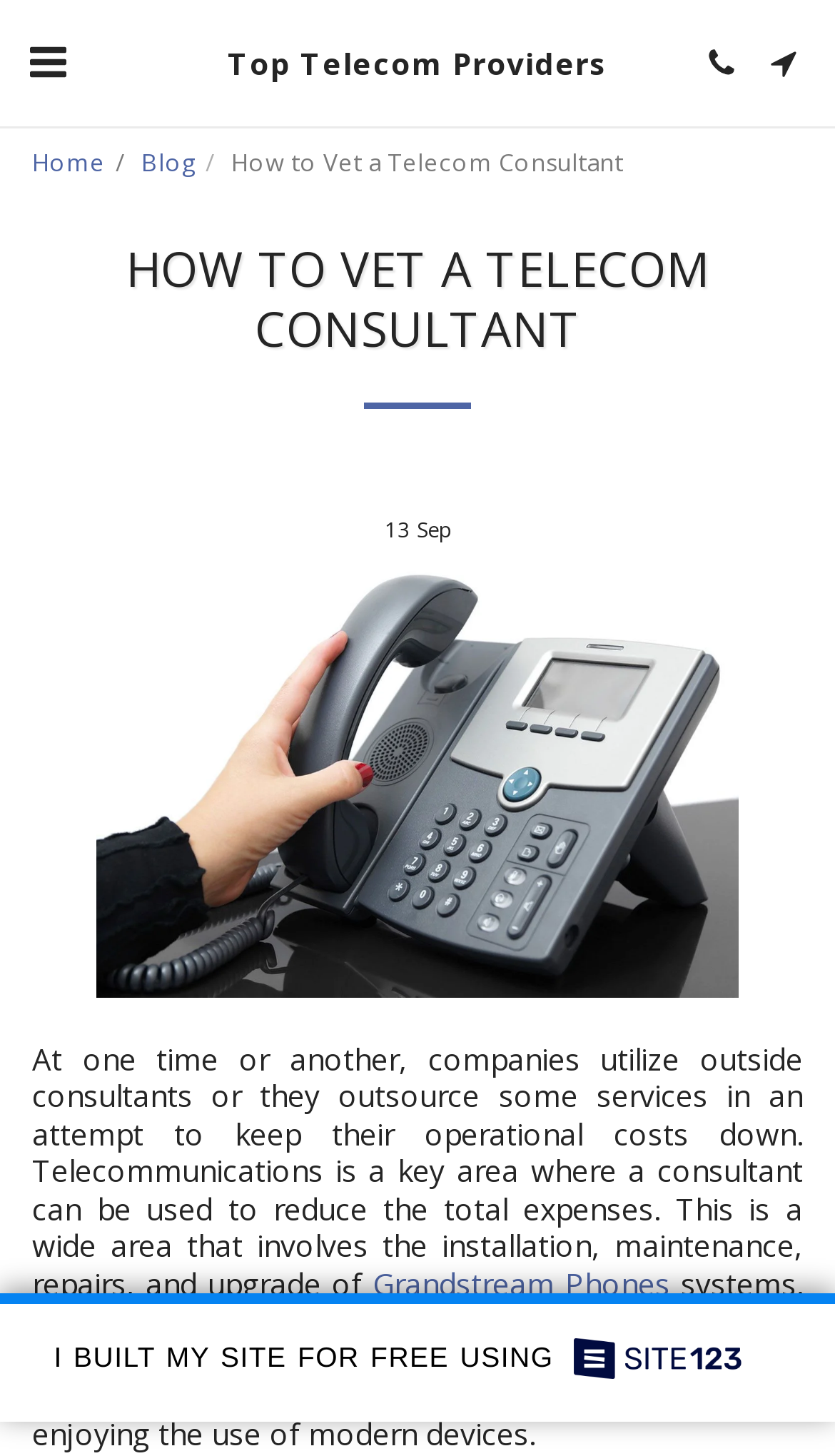Create an elaborate caption that covers all aspects of the webpage.

The webpage is about vetting a telecom consultant, with a focus on top telecom providers. At the top, there are three buttons aligned horizontally, with the first one located at the top-left corner, the second one in the middle, and the third one at the top-right corner. Below these buttons, there are three links: "Home", "Blog", and "Top Telecom Providers", which are positioned horizontally and centered at the top of the page.

The main content of the webpage is divided into two sections. The first section has a heading "HOW TO VET A TELECOM CONSULTANT" in a large font, followed by a horizontal separator line. Below the separator line, there is a date "09/13/2017 06:29 AM" displayed in a smaller font.

The second section is the main article, which starts with a large image that takes up most of the width of the page. The article discusses the importance of telecom consultants in reducing operational costs and provides ongoing support to ensure steady company growth. There are two paragraphs of text, with a link to "Grandstream Phones" in the middle of the second paragraph.

At the very bottom of the page, there is a link "I BUILT MY SITE FOR FREE USING" with an image on the right side of the link.